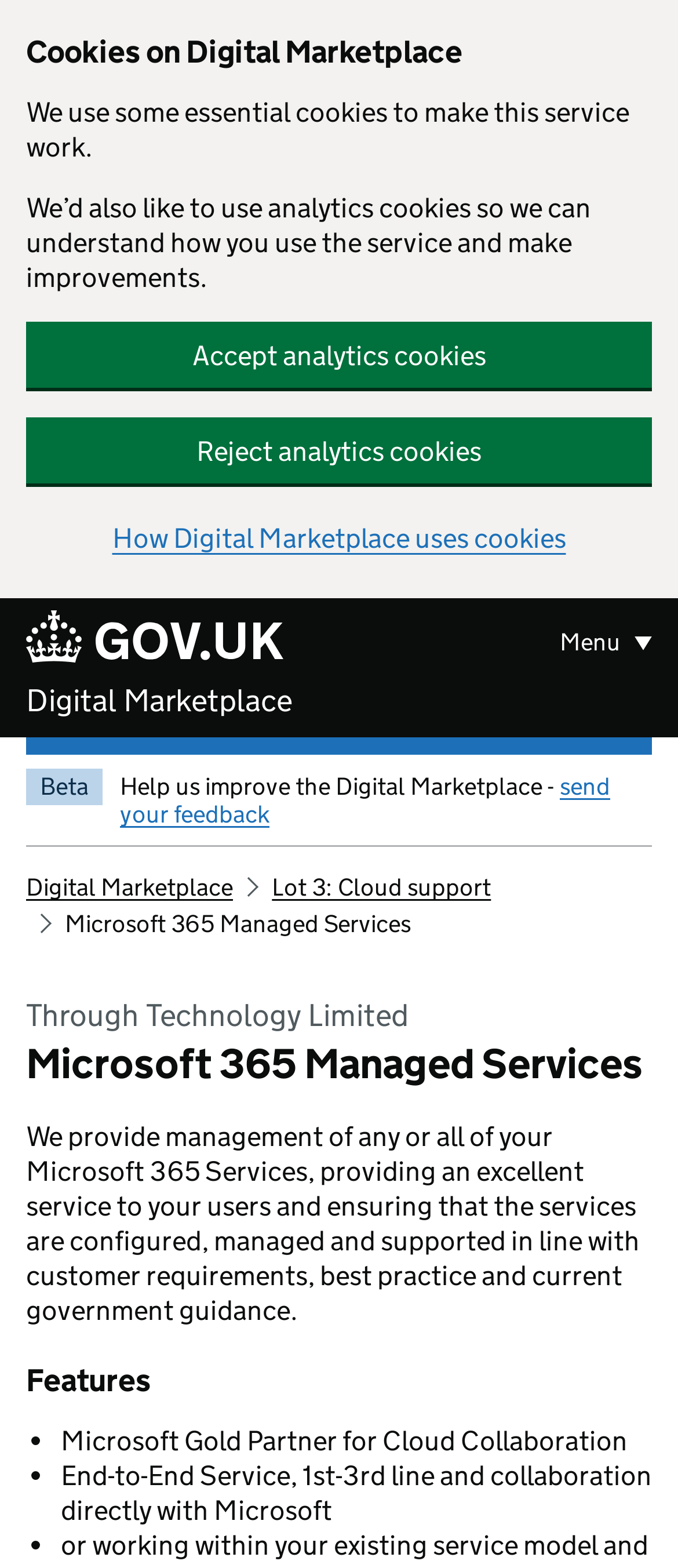Determine the bounding box coordinates of the clickable element necessary to fulfill the instruction: "Share on Facebook". Provide the coordinates as four float numbers within the 0 to 1 range, i.e., [left, top, right, bottom].

None